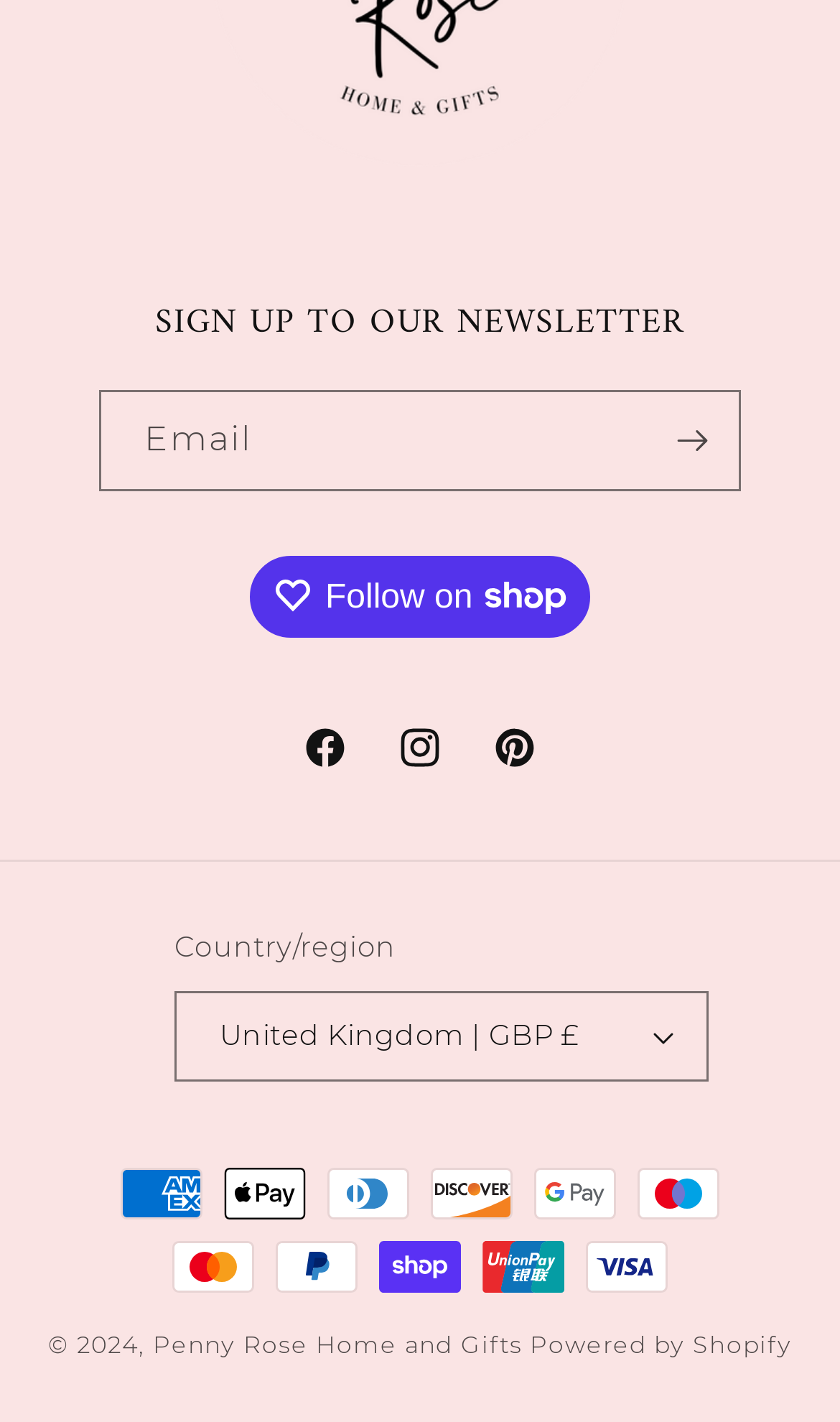Specify the bounding box coordinates of the element's region that should be clicked to achieve the following instruction: "Follow on Shop". The bounding box coordinates consist of four float numbers between 0 and 1, in the format [left, top, right, bottom].

[0.297, 0.391, 0.703, 0.447]